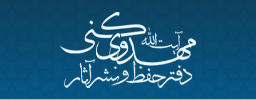Explain the image in detail, mentioning the main subjects and background elements.

The image features an elegant calligraphic representation of the name "آیت الله مهدوی کنی" along with the phrase "دفتر حفظ و نشر آثار" against a rich blue background. This visual highlights the name of Ayatollah Mahdavi Kani, a prominent Iranian cleric, while the additional text emphasizes the office dedicated to the preservation and publication of his works. The design is characterized by intertwining letters that convey a sense of tradition and reverence, suitable for the significance of the individual it honors. The overall aesthetic captures the spirit of Islamic art and scholarship.